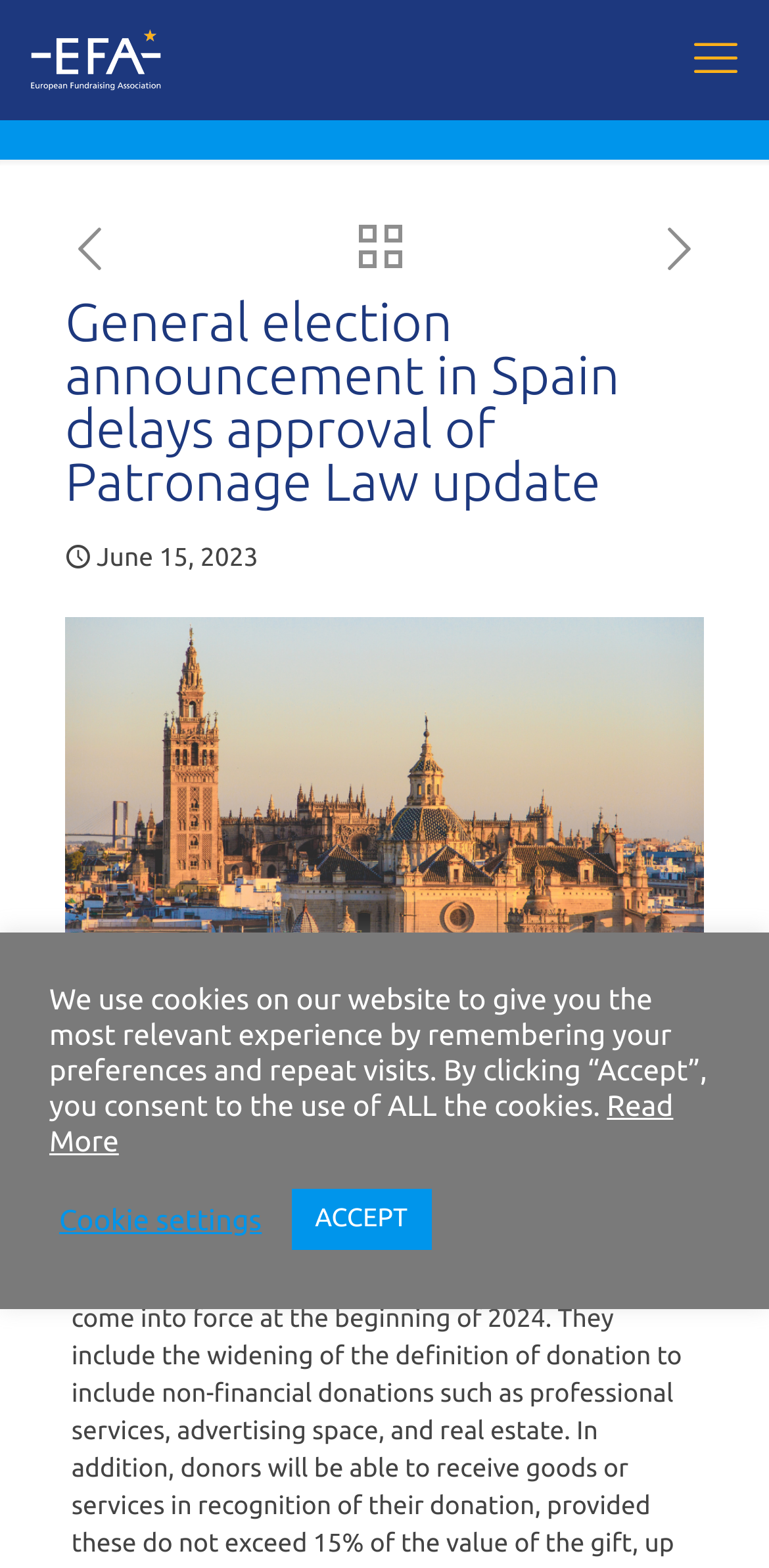Please find the bounding box coordinates of the element that needs to be clicked to perform the following instruction: "view all posts". The bounding box coordinates should be four float numbers between 0 and 1, represented as [left, top, right, bottom].

[0.467, 0.143, 0.523, 0.179]